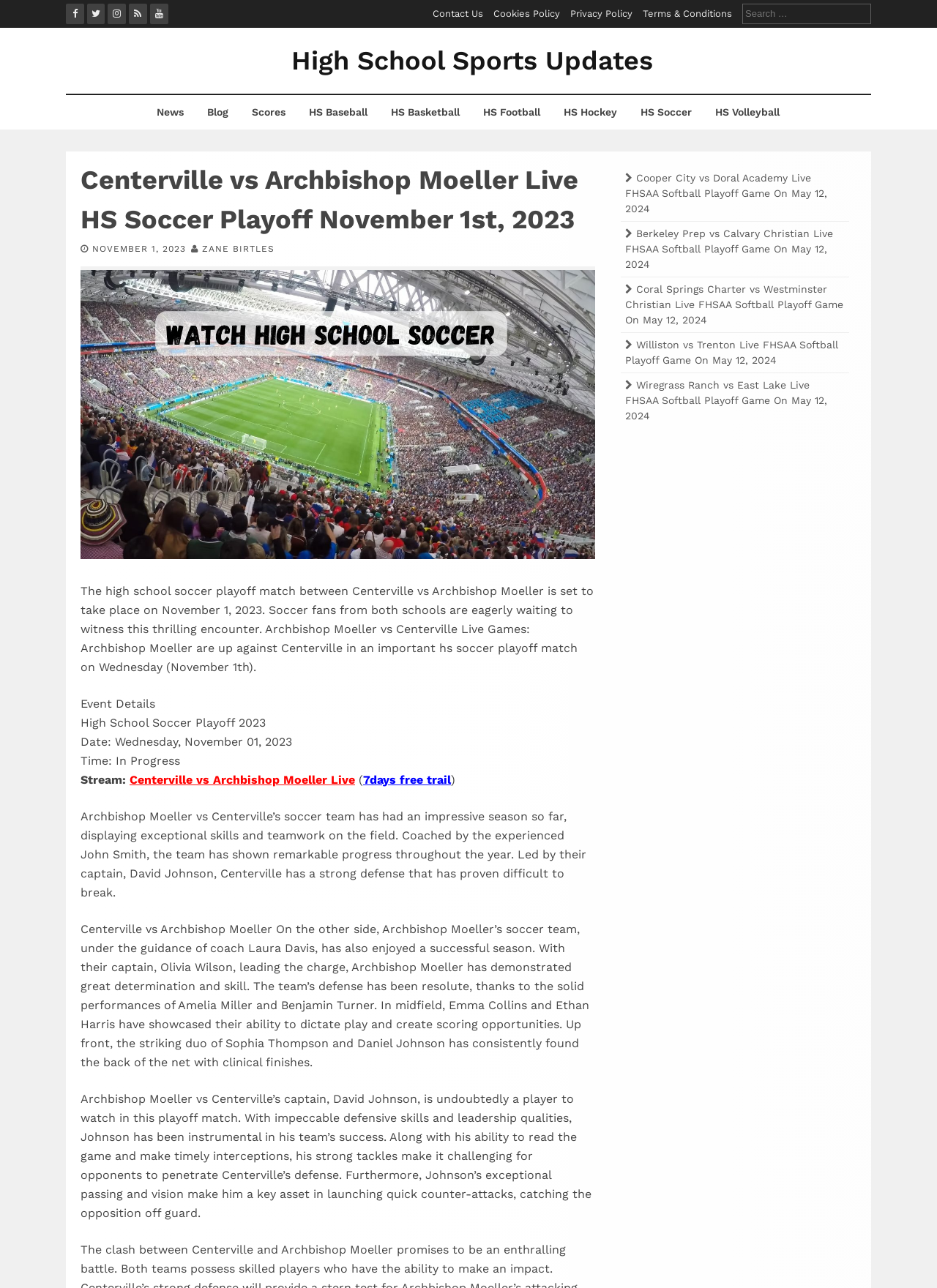Use a single word or phrase to answer the question: 
What is the name of the coach of Archbishop Moeller's soccer team?

Laura Davis